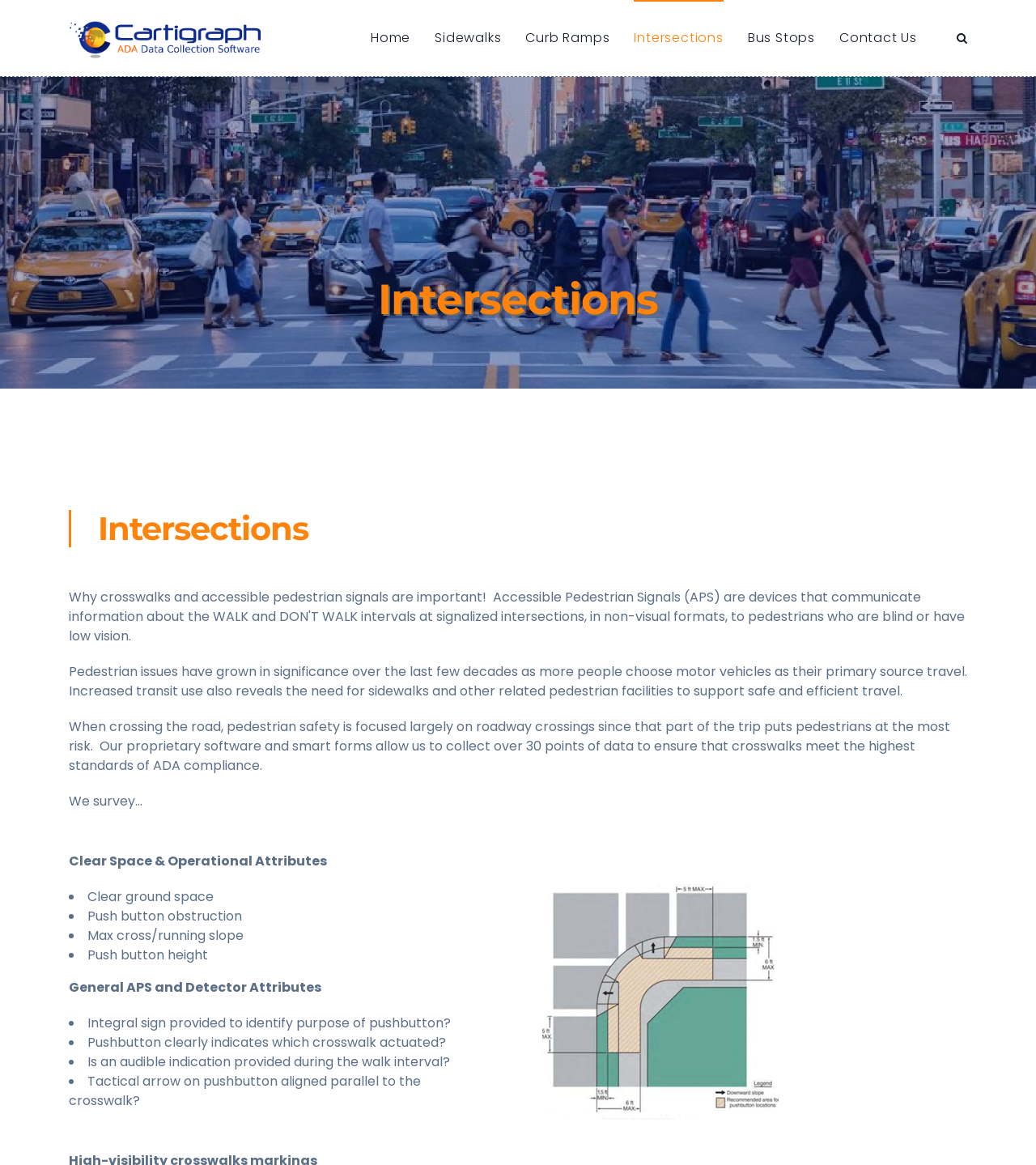Identify the bounding box for the described UI element. Provide the coordinates in (top-left x, top-left y, bottom-right x, bottom-right y) format with values ranging from 0 to 1: Facebook

None